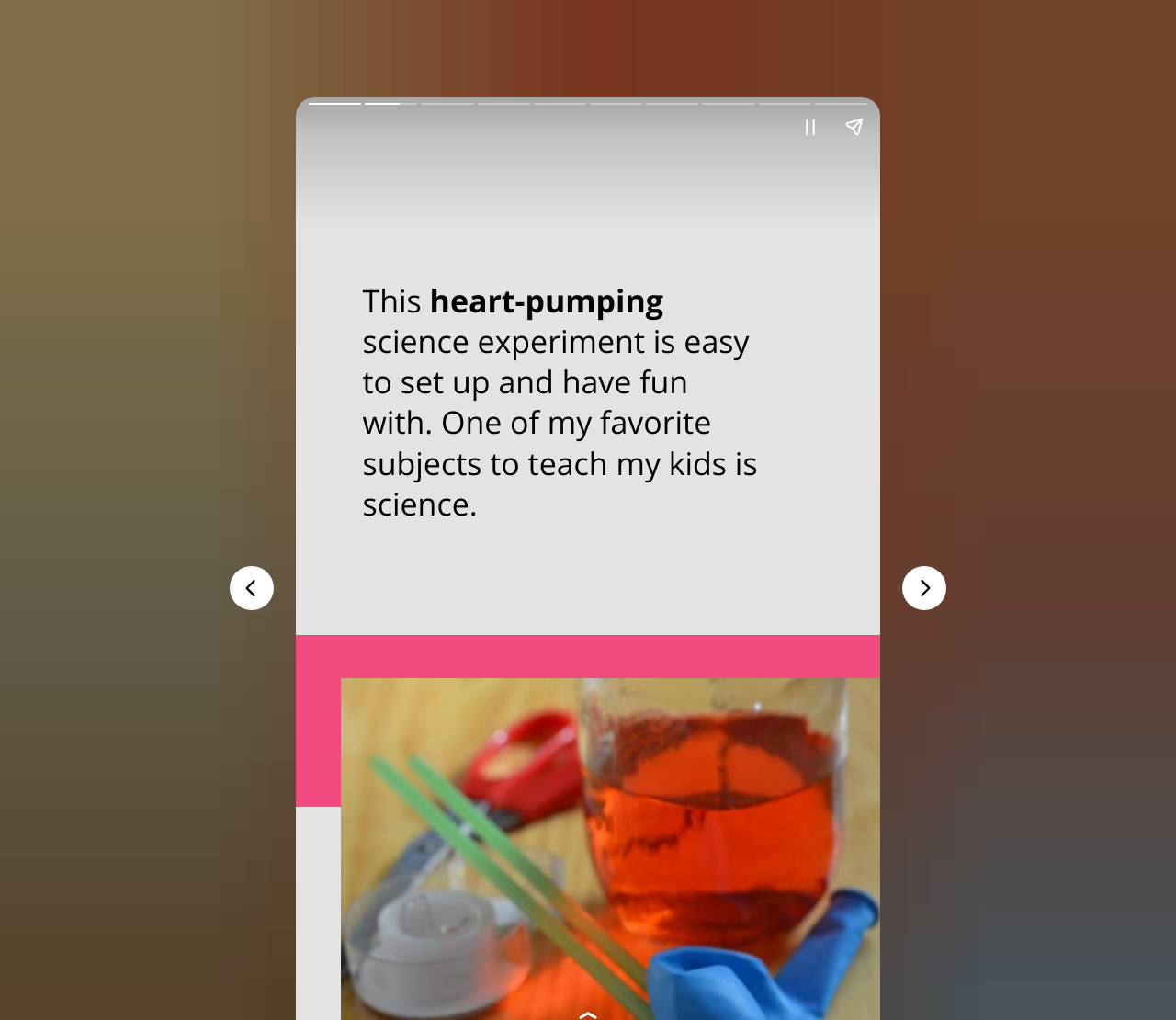Determine and generate the text content of the webpage's headline.

Human Body Heart Science Experiment